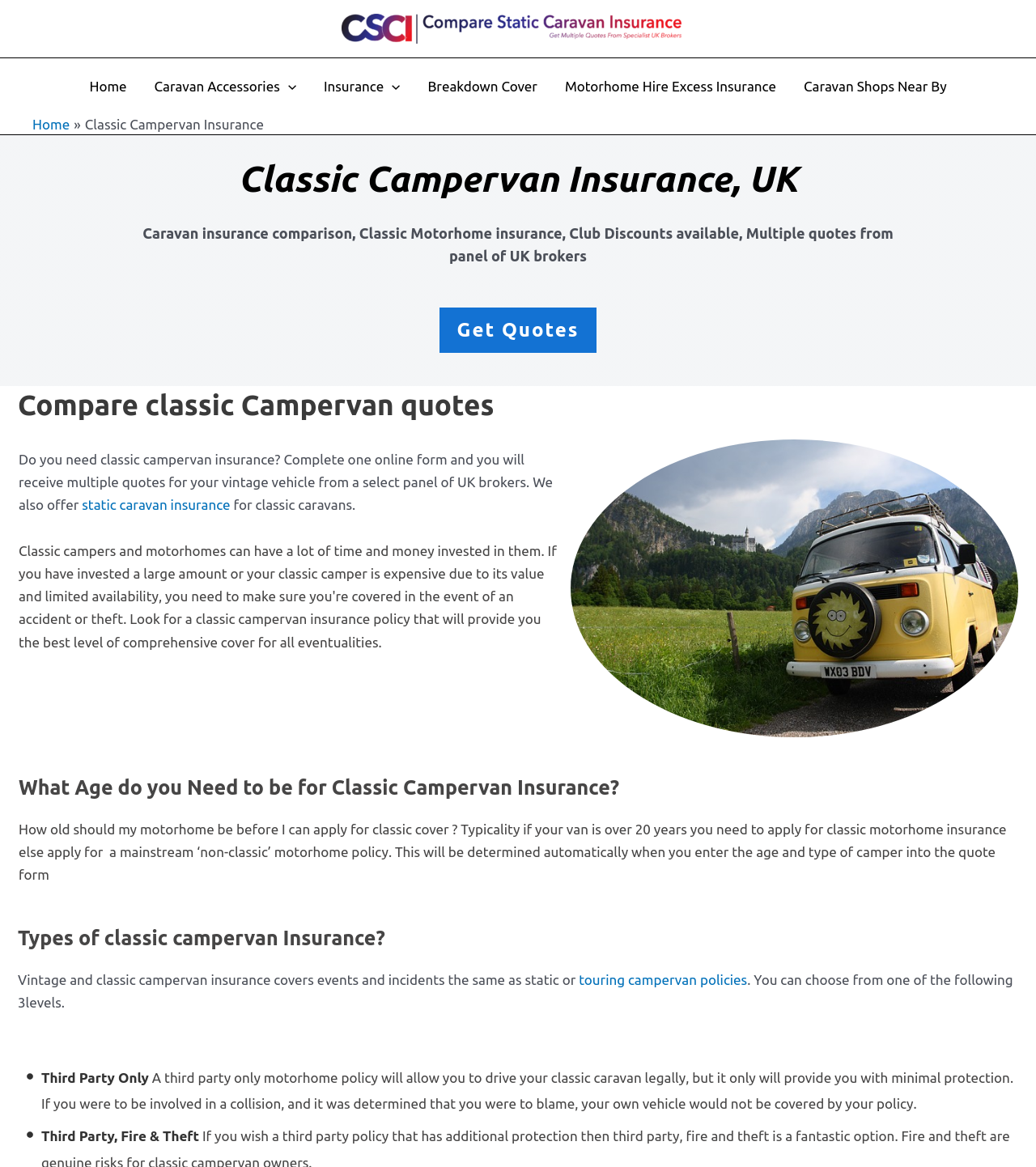Locate the heading on the webpage and return its text.

Classic Campervan Insurance, UK